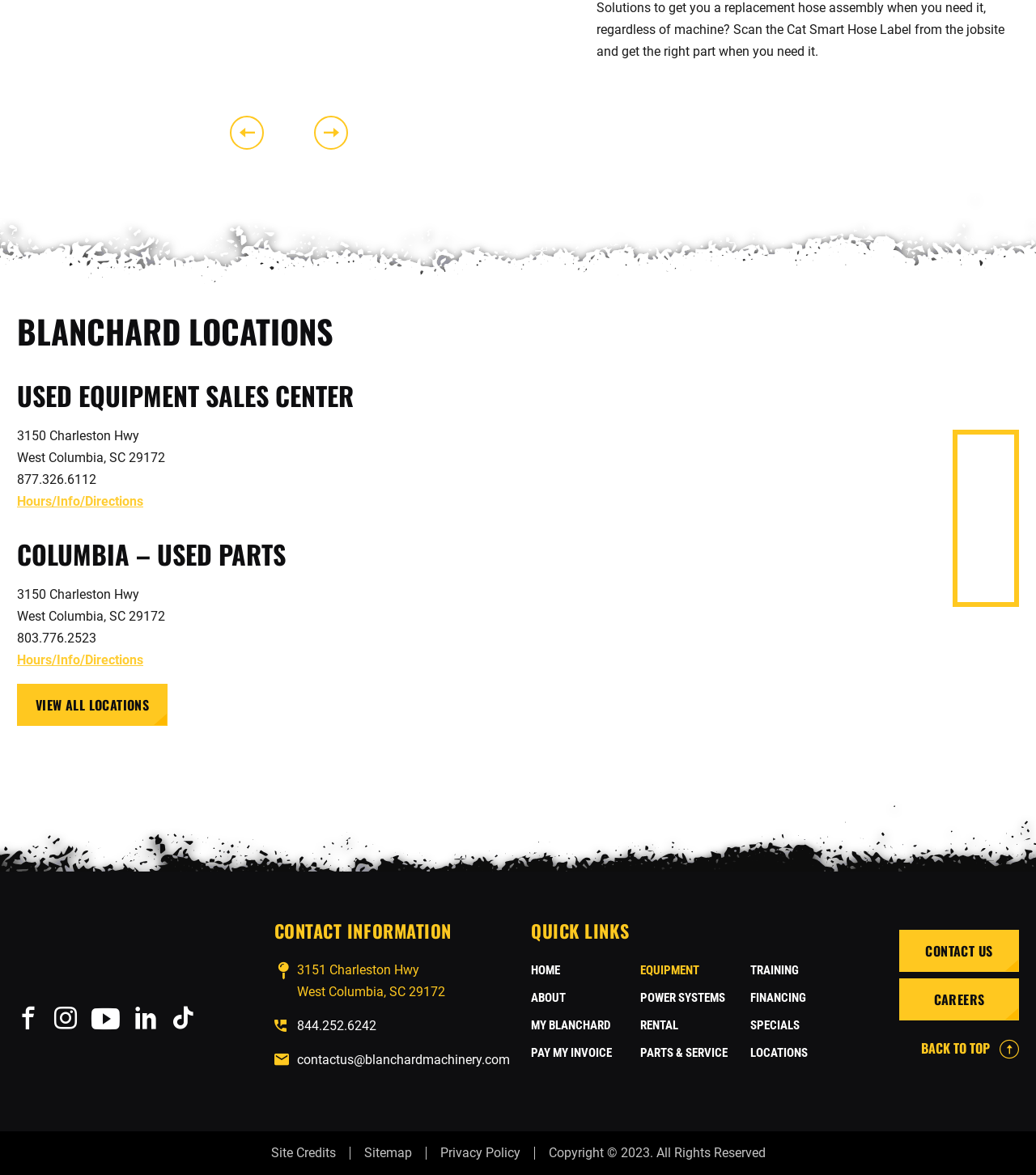Point out the bounding box coordinates of the section to click in order to follow this instruction: "View the COMMUNITY SURVEY".

None